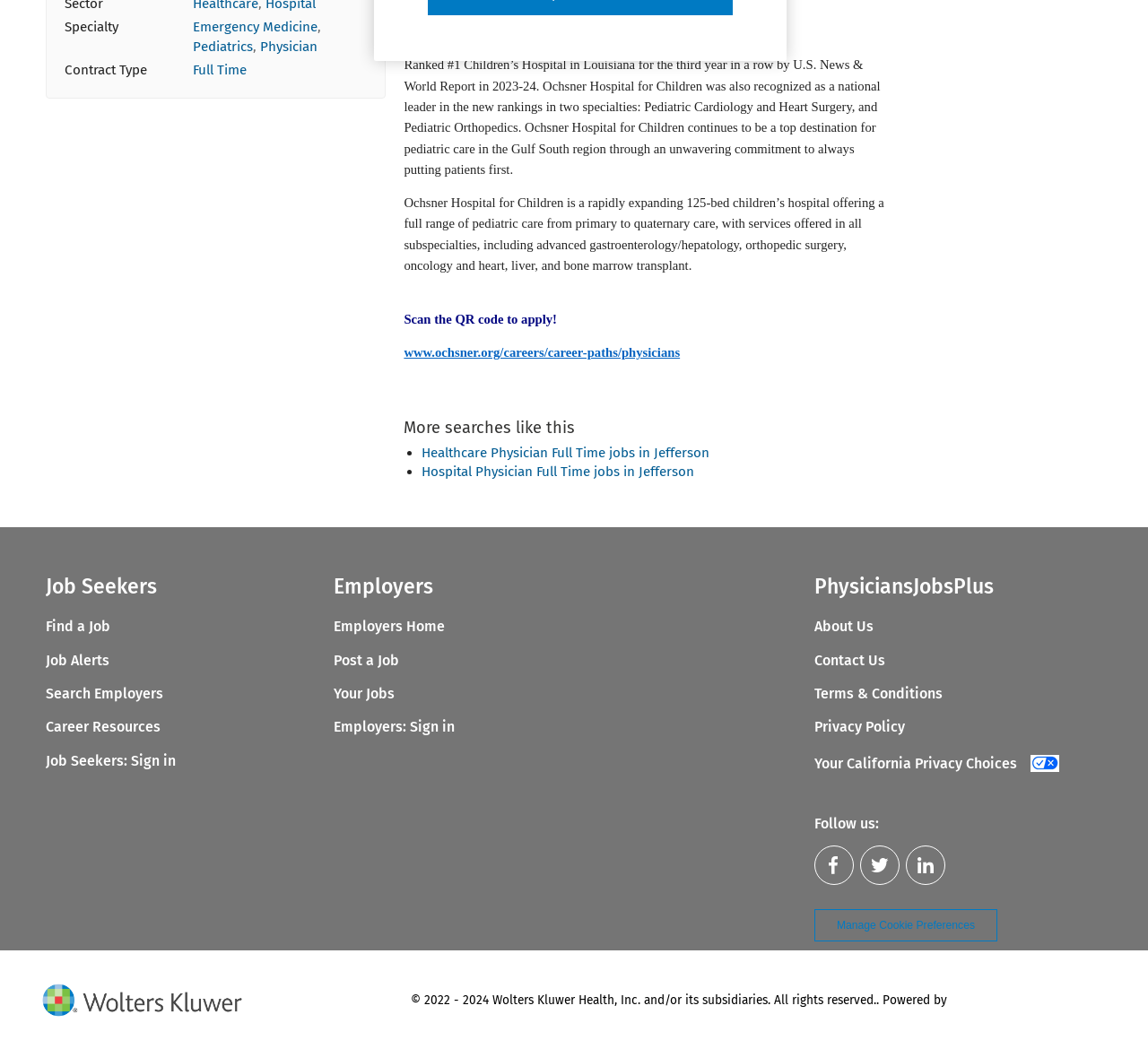Bounding box coordinates are to be given in the format (top-left x, top-left y, bottom-right x, bottom-right y). All values must be floating point numbers between 0 and 1. Provide the bounding box coordinate for the UI element described as: Terms & Conditions

[0.709, 0.653, 0.821, 0.669]